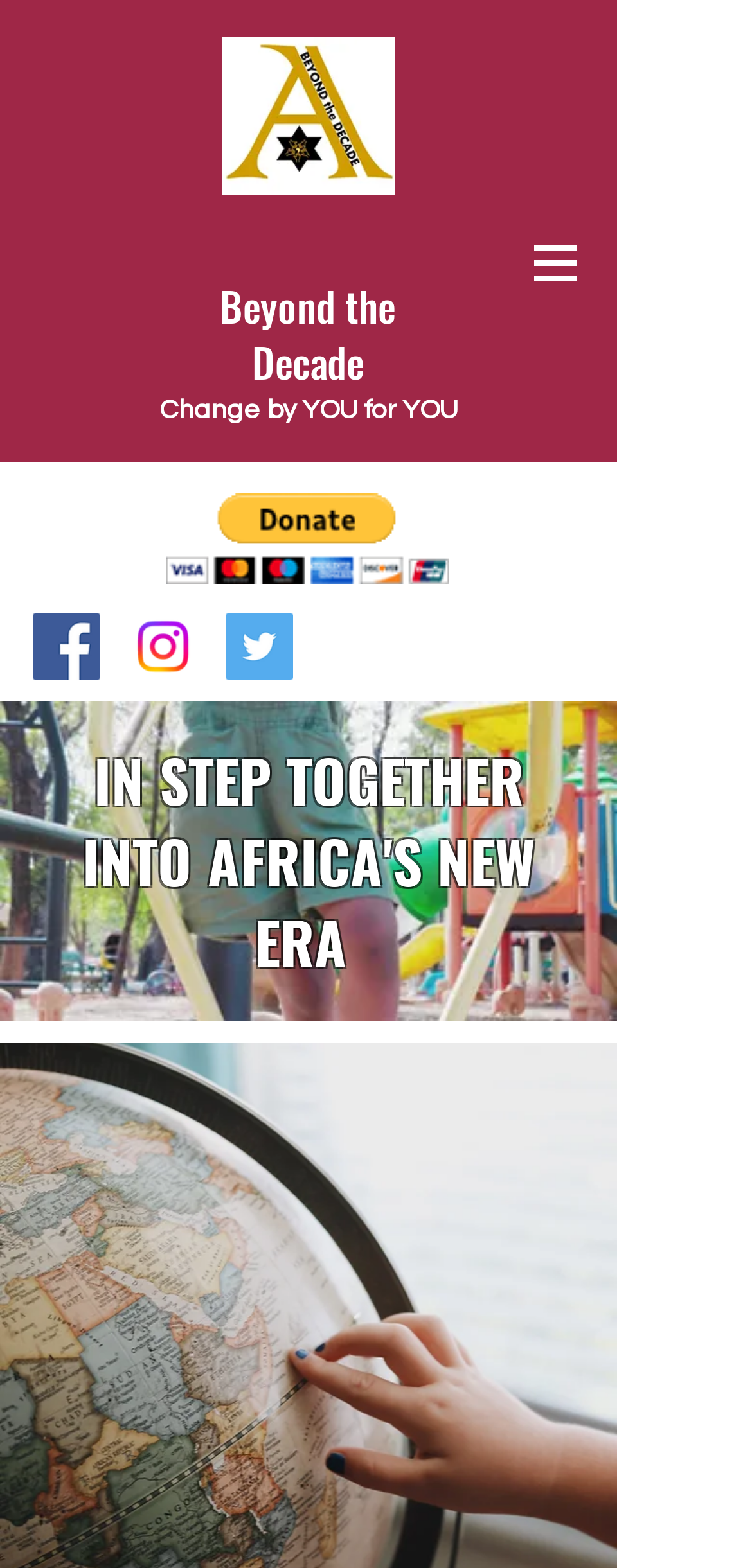Given the element description "Change by YOU for YOU", identify the bounding box of the corresponding UI element.

[0.212, 0.253, 0.609, 0.27]